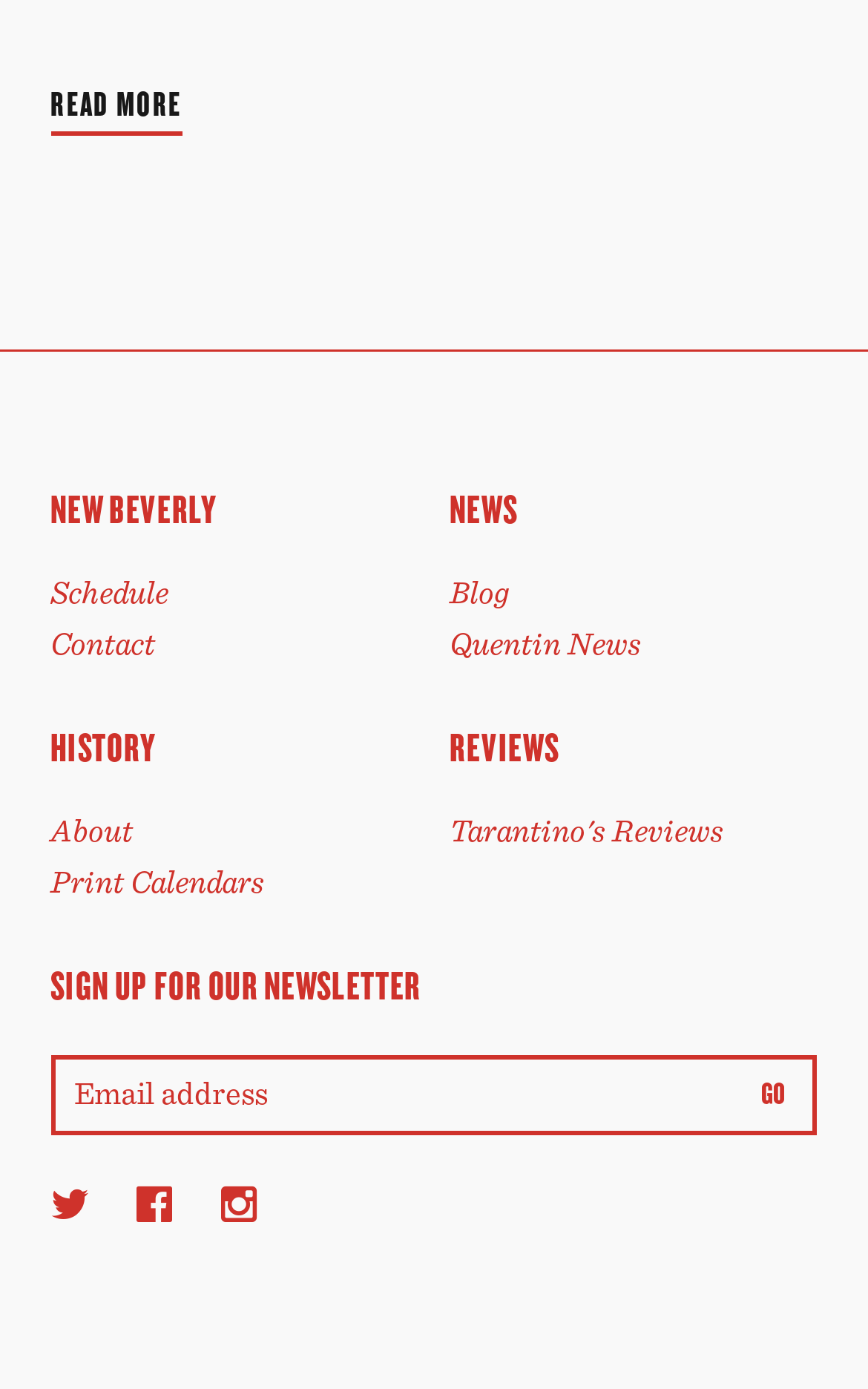Refer to the screenshot and answer the following question in detail:
How many social media links are there?

There are three social media links at the bottom of the webpage, which are Twitter, Facebook, and Instagram. These links can be found by looking at the bottom section of the webpage.